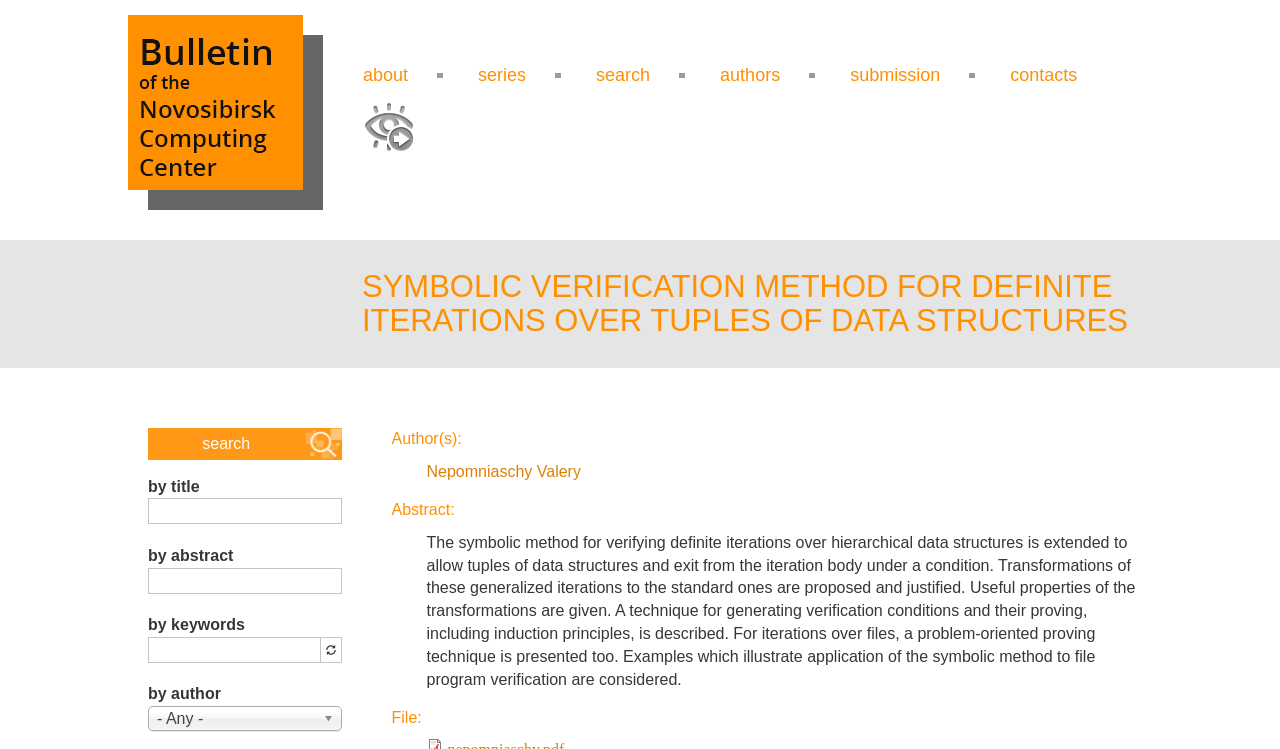Pinpoint the bounding box coordinates of the clickable element to carry out the following instruction: "Search by title."

[0.116, 0.665, 0.267, 0.7]